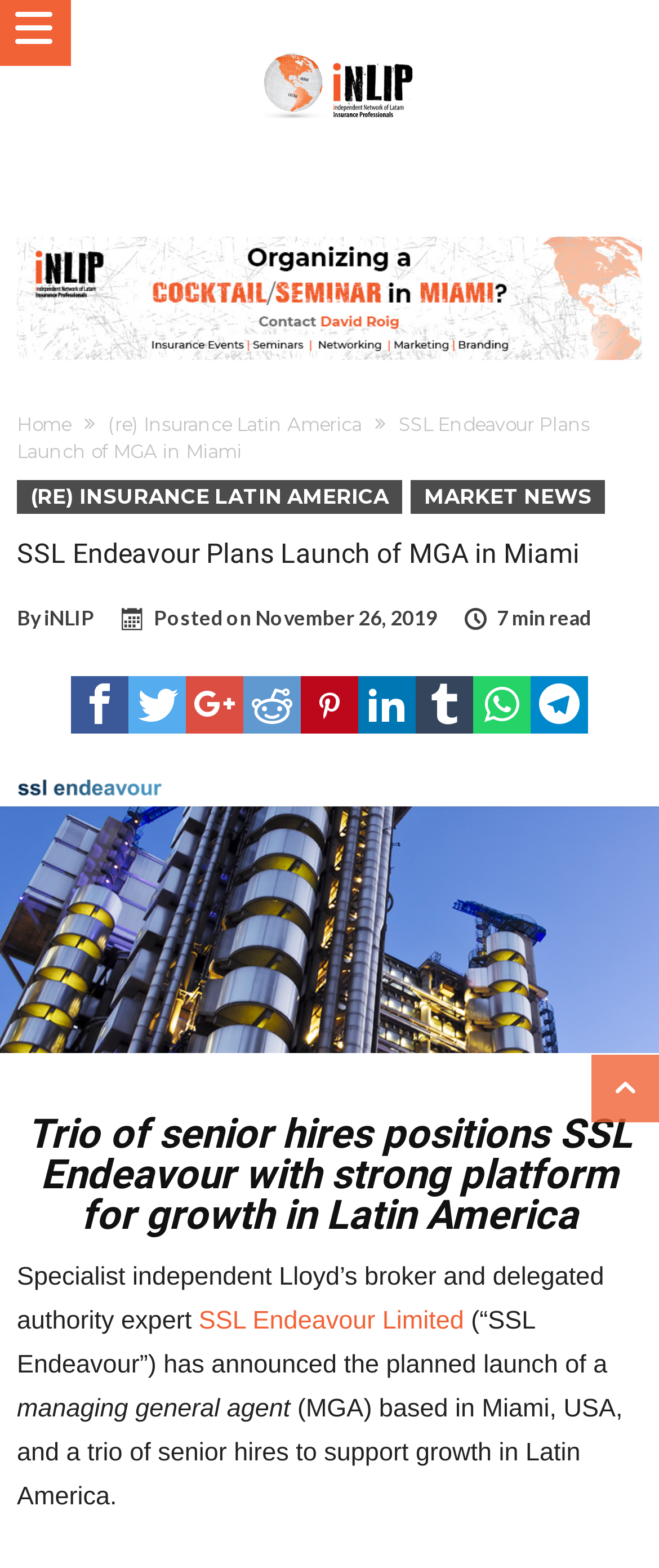Please specify the bounding box coordinates of the area that should be clicked to accomplish the following instruction: "Click on the iNLIP link at the top". The coordinates should consist of four float numbers between 0 and 1, i.e., [left, top, right, bottom].

[0.396, 0.016, 0.629, 0.047]